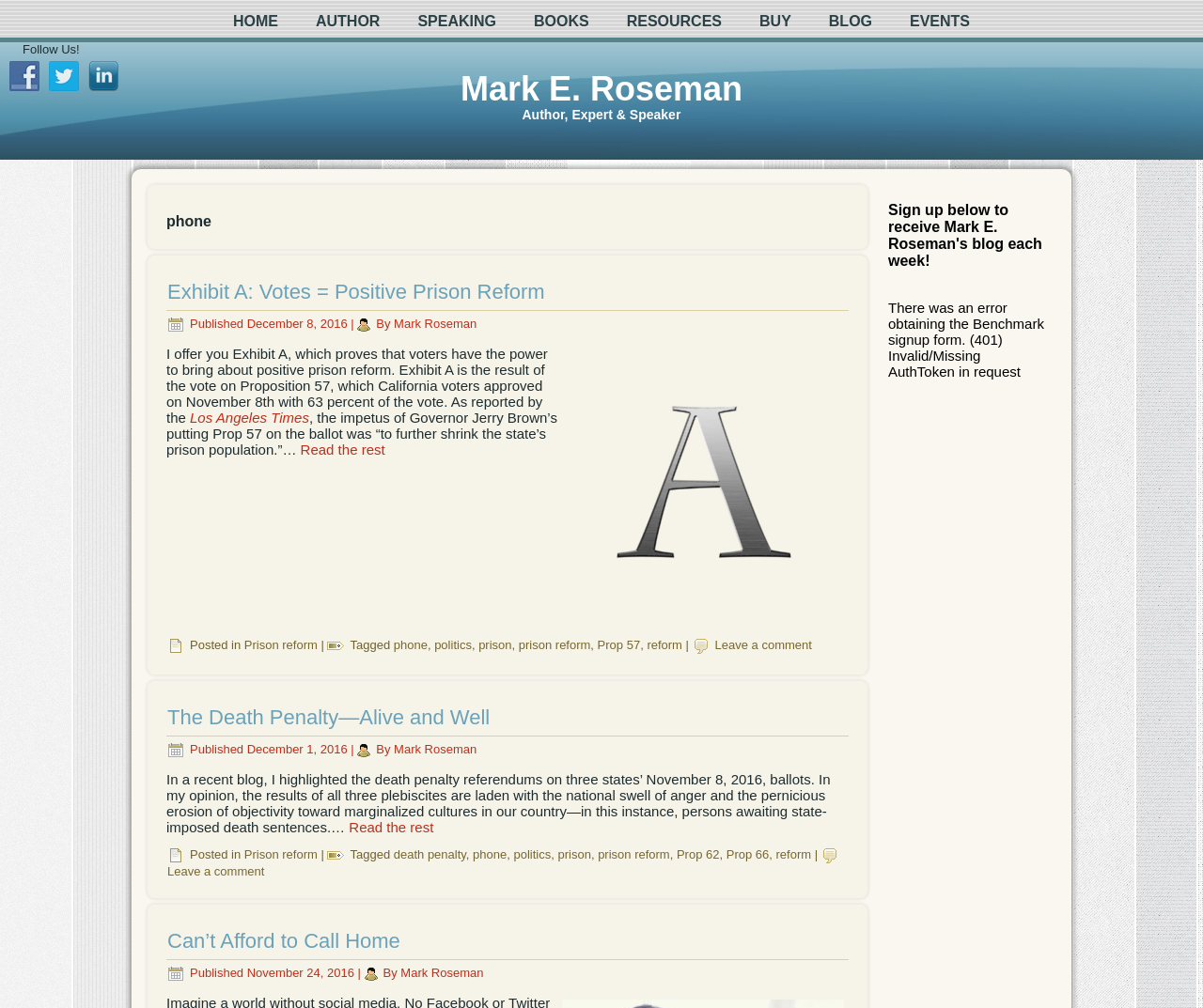Show the bounding box coordinates for the HTML element described as: "Mark Roseman".

[0.333, 0.958, 0.402, 0.972]